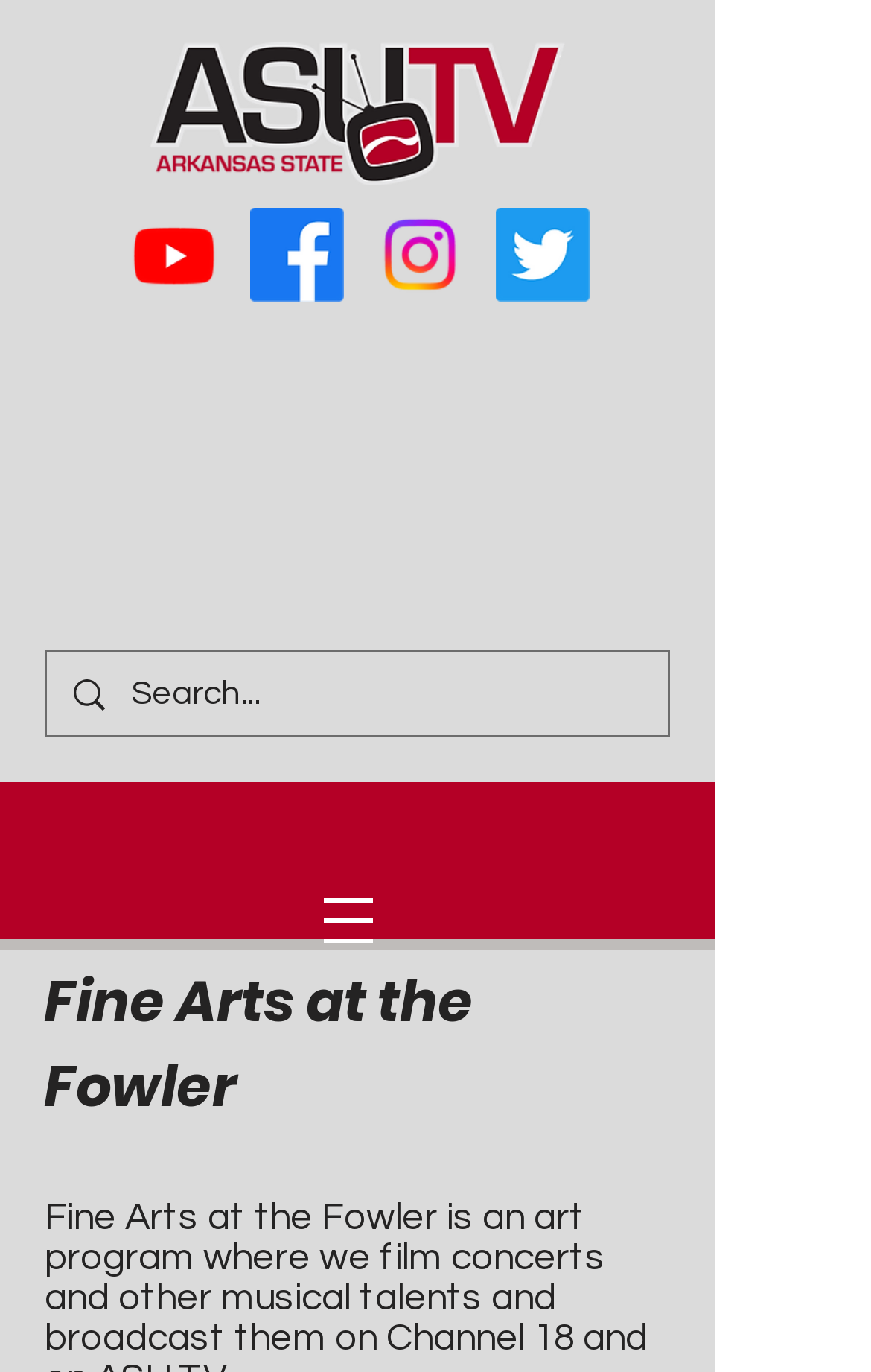Explain the webpage in detail, including its primary components.

The webpage is about Fine Arts at the Fowler, with a focus on ASU-TV. At the top left, there is a button to open the navigation menu. Next to it, on the top center, is the ASU-TV logo, which is an image with a stroke. 

Below the logo, there is a social bar with four links to social media platforms: Youtube, Facebook, Instagram, and Twitter. Each link has an accompanying image representing the respective platform. 

On the top right, there is a heading that reads "Experiential Media or Sports Production? Click here!" with a link to click for more information. 

Below the social bar, there is an image of an EXP Calendar, which is a link. 

The main content of the webpage starts with a search bar, where users can input text to search. The search bar has a magnifying glass icon on the left and a placeholder text "Search...". 

Finally, at the bottom of the page, there is a heading that reads "Fine Arts at the Fowler", which is the title of the webpage.